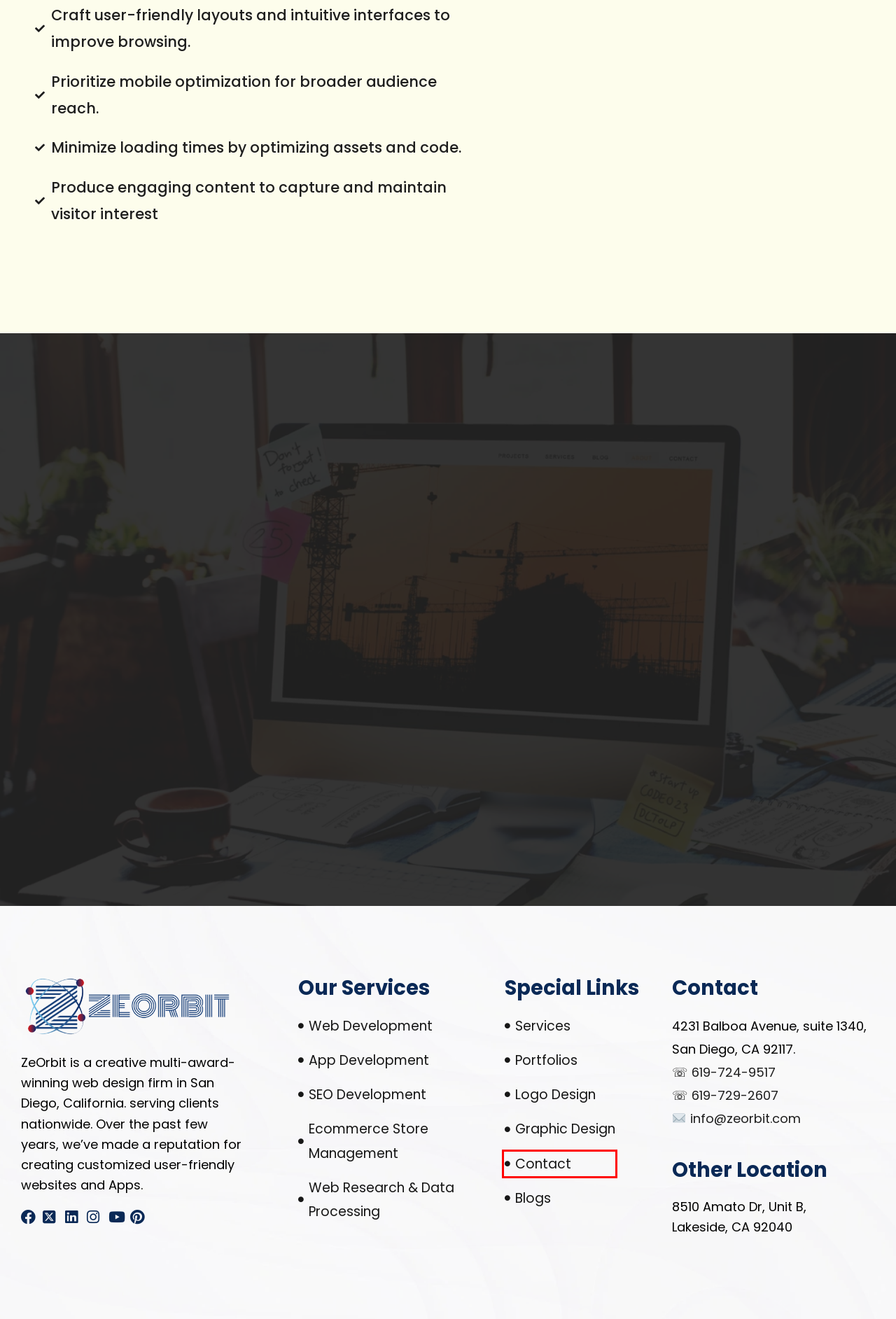Look at the screenshot of a webpage that includes a red bounding box around a UI element. Select the most appropriate webpage description that matches the page seen after clicking the highlighted element. Here are the candidates:
A. Portfolio - ZeOrbit - Web Designers & Mobile App Developers
B. Leading SEO Agency in USA | Drive Qualified Traffic & Revenue
C. Blogs - American Web Design | Mobile App Development
D. Trusted Modern Business Website and Mobile App Designers & Developers
E. Innovative Ecommerce Online Store Management Solutions
F. Creative Customized Logo & Graphic Design Solutions
G. Premier Mobile App Development Firm in USA
H. Call Now - Get in Touch Premium Website Designers | Digital Partners

H